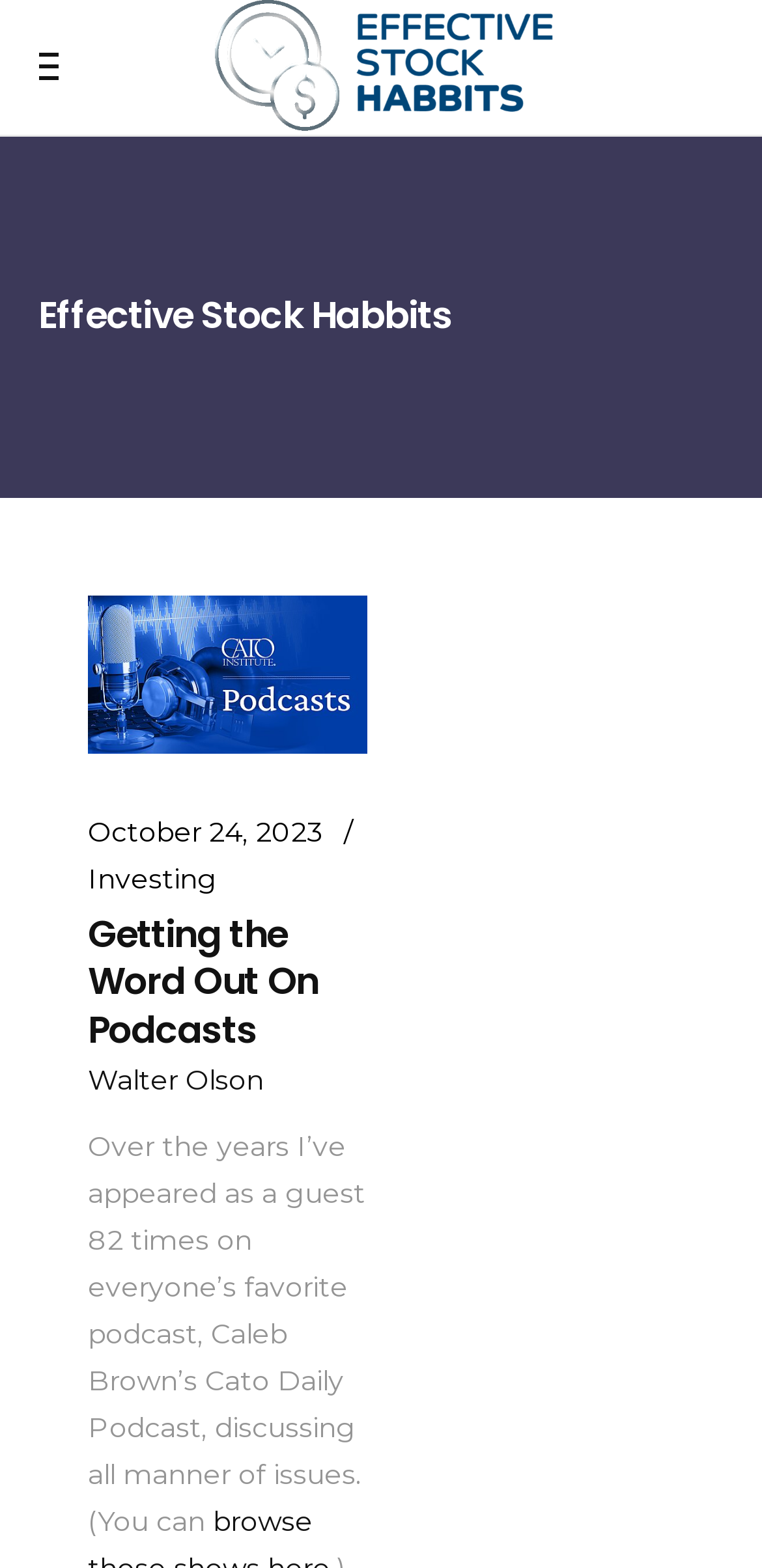What is the category of the post?
Analyze the screenshot and provide a detailed answer to the question.

The category of the post can be found in the link element with the text 'Investing' which is located above the heading 'Getting the Word Out On Podcasts'.